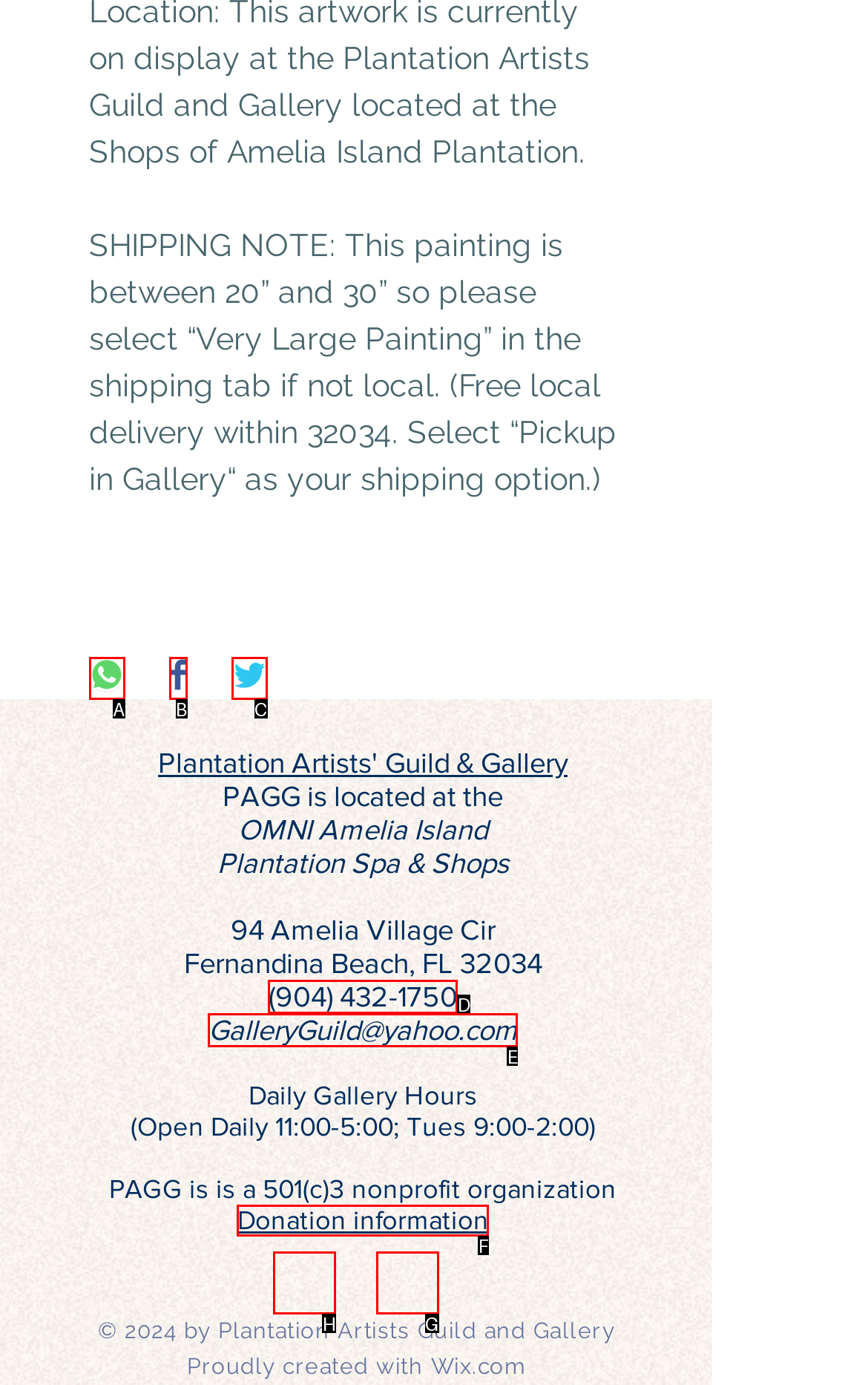Tell me the letter of the correct UI element to click for this instruction: Check the social media page on Facebook. Answer with the letter only.

H